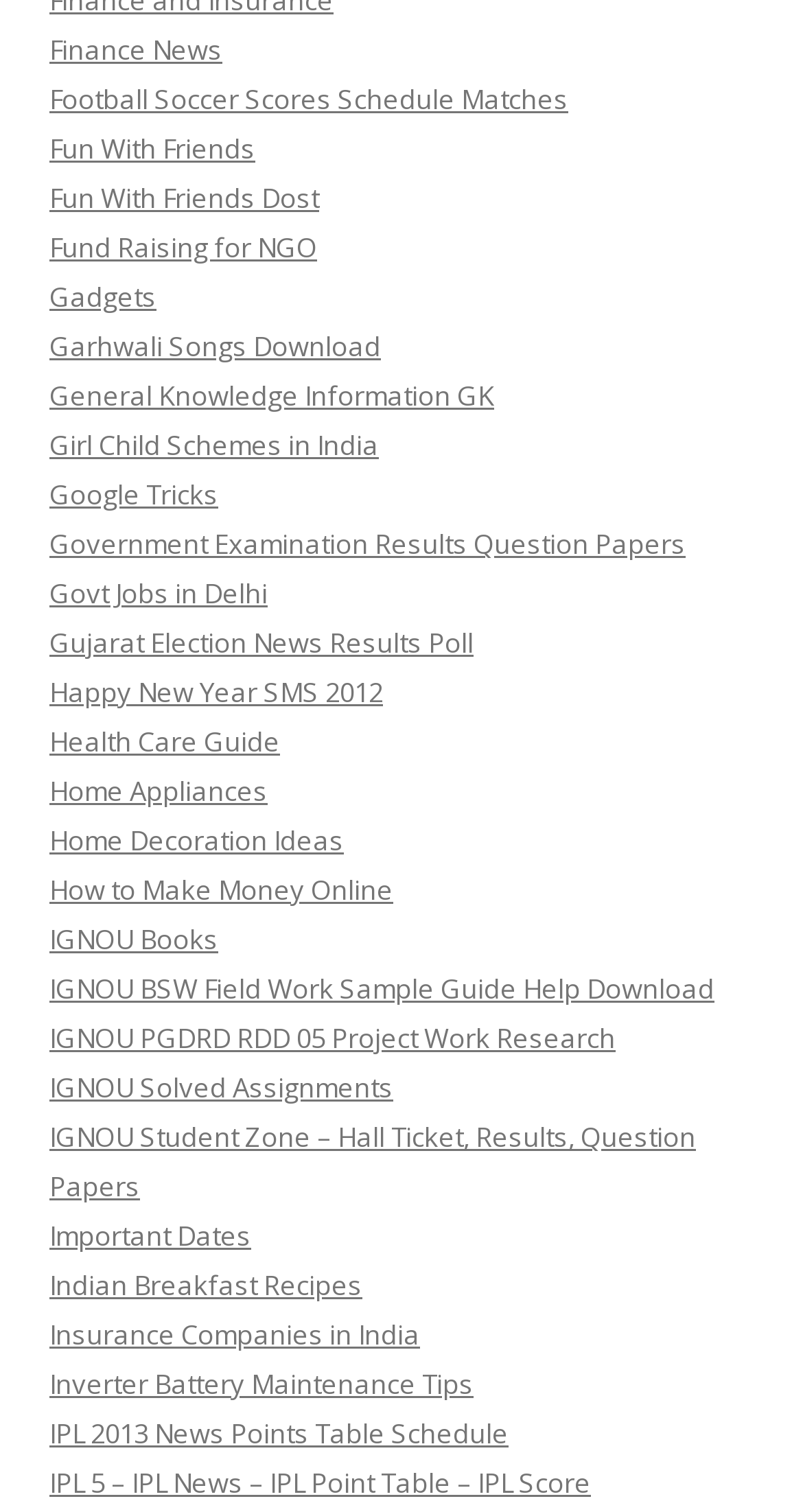How many links are related to sports on the webpage?
Please respond to the question with a detailed and thorough explanation.

There are three links related to sports on the webpage, which are 'Football Soccer Scores Schedule Matches', 'IPL 2013 News Points Table Schedule', and 'IPL 5 – IPL News – IPL Point Table – IPL Score'. These links are scattered throughout the webpage.